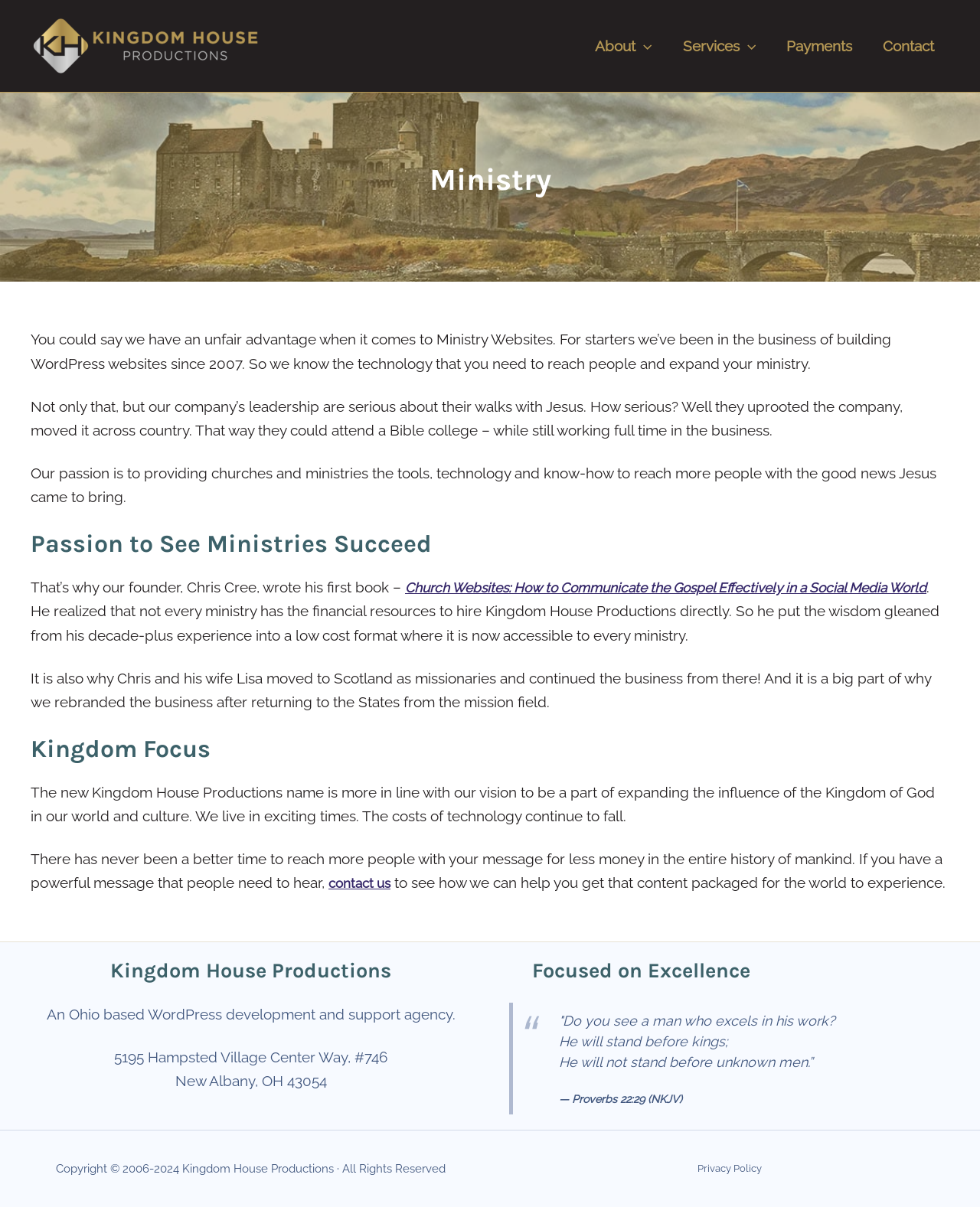What is the title of the book written by the founder?
Provide an in-depth and detailed explanation in response to the question.

I found the answer in the text on the webpage, which says 'That’s why our founder, Chris Cree, wrote his first book – Church Websites: How to Communicate the Gospel Effectively in a Social Media World'.